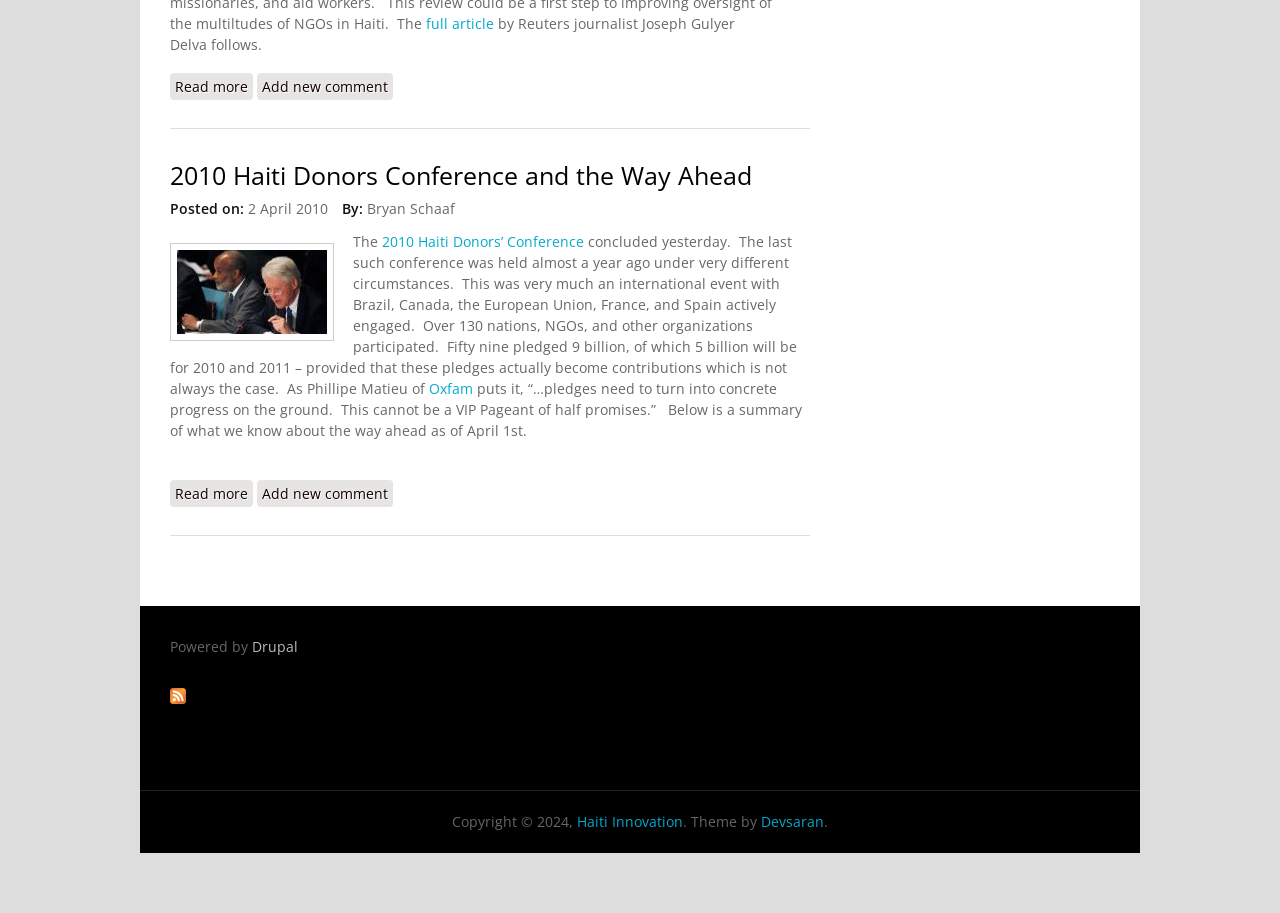Identify the bounding box for the given UI element using the description provided. Coordinates should be in the format (top-left x, top-left y, bottom-right x, bottom-right y) and must be between 0 and 1. Here is the description: Add new comment

[0.201, 0.079, 0.307, 0.109]